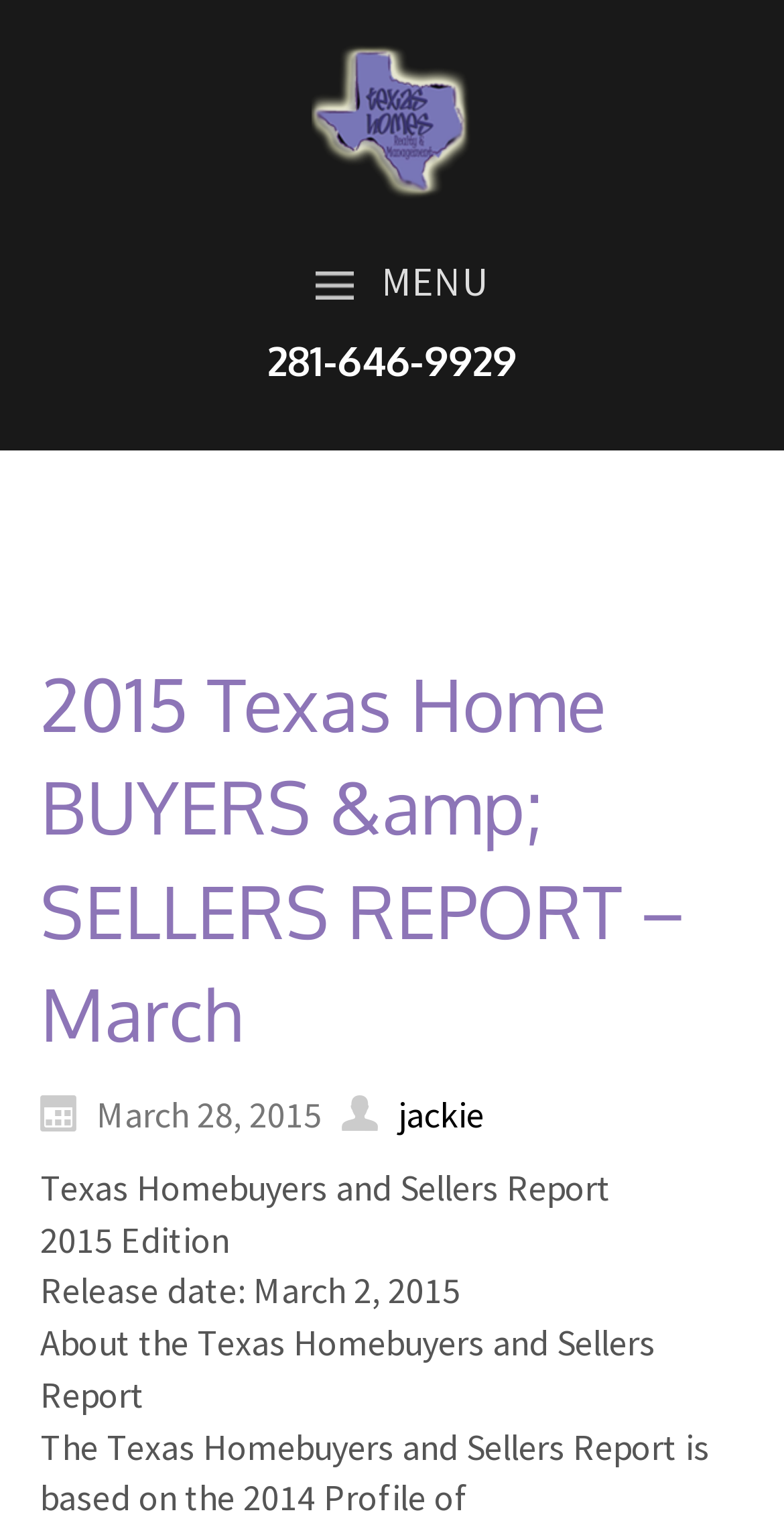What is the topic of the report?
Answer the question with a single word or phrase, referring to the image.

Texas Homebuyers and Sellers